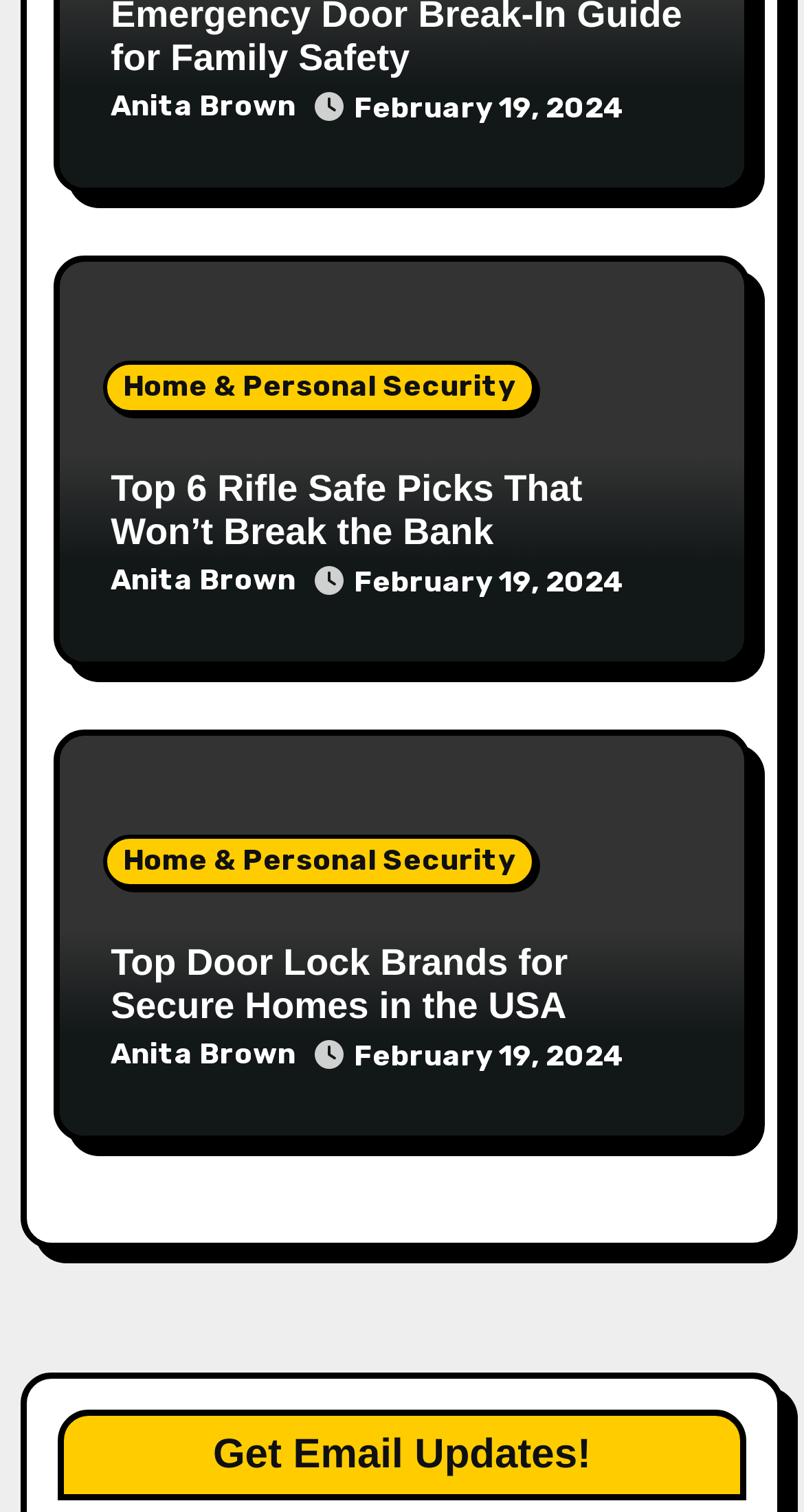What is the call-to-action at the bottom of the webpage?
Based on the image, answer the question in a detailed manner.

The call-to-action at the bottom of the webpage is present in the heading with ID 180. The text 'Get Email Updates!' is present in this heading, indicating that it is the call-to-action.